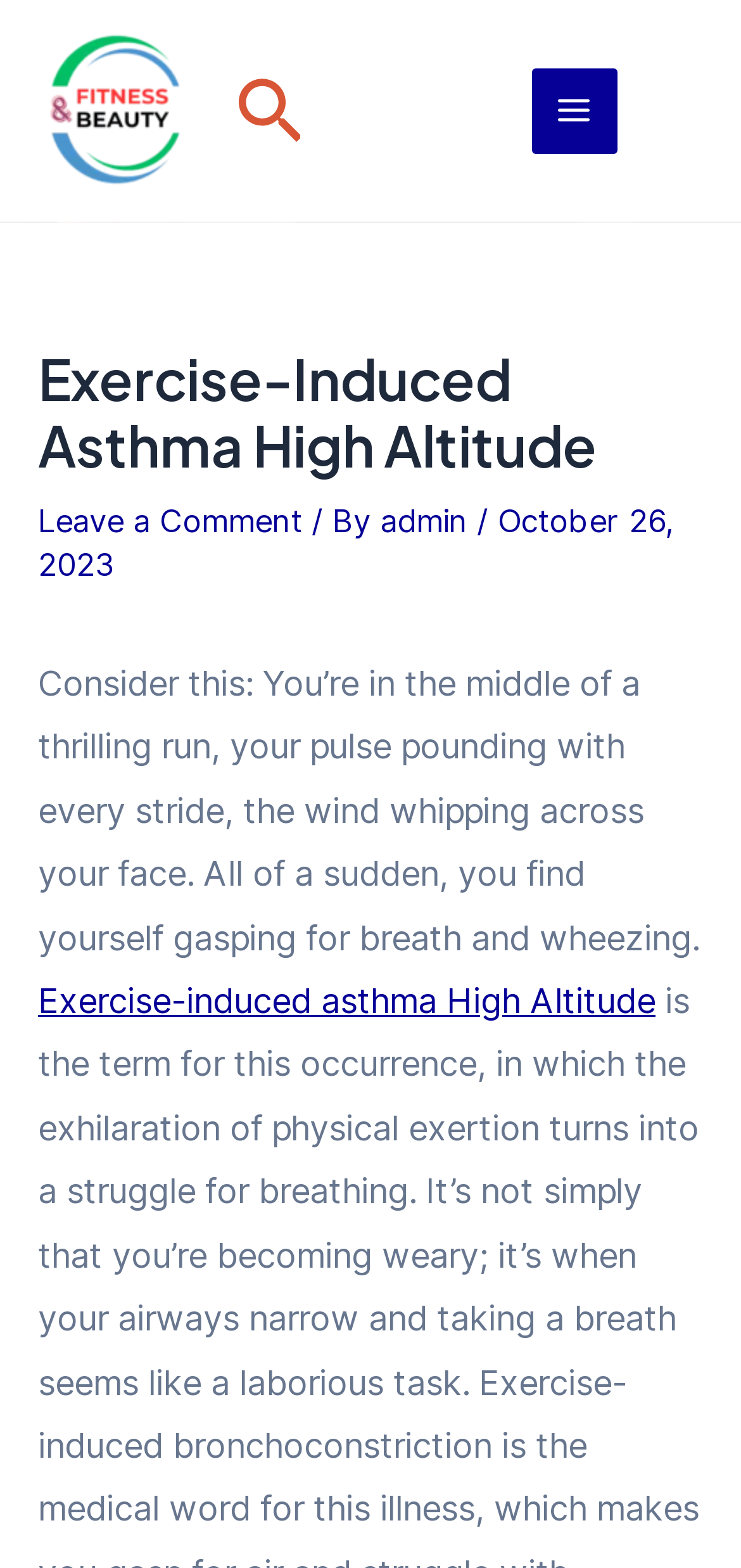Find the headline of the webpage and generate its text content.

Exercise-Induced Asthma High Altitude